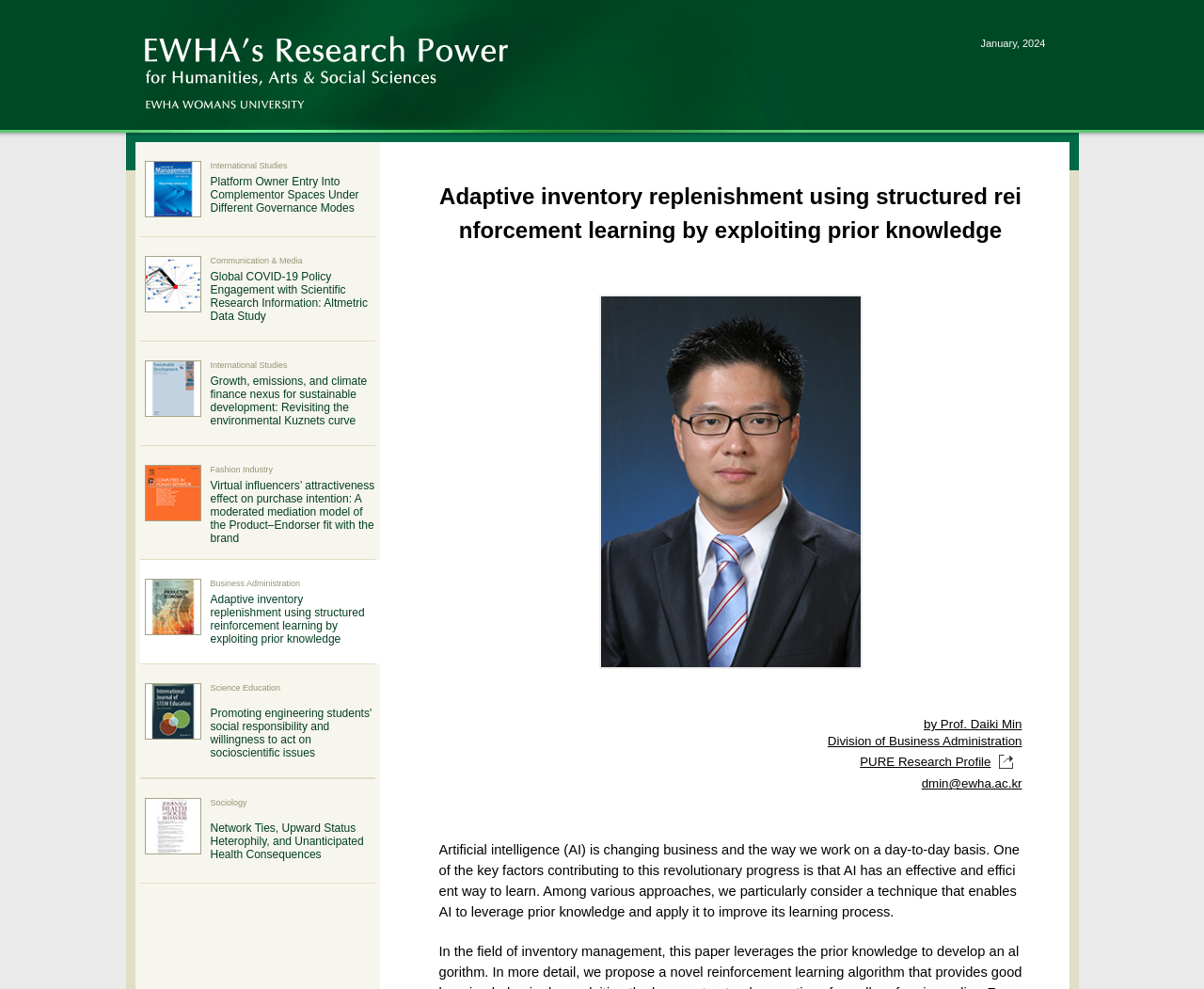Locate the bounding box coordinates of the element I should click to achieve the following instruction: "Send an email to dmin@ewha.ac.kr".

[0.765, 0.785, 0.849, 0.8]